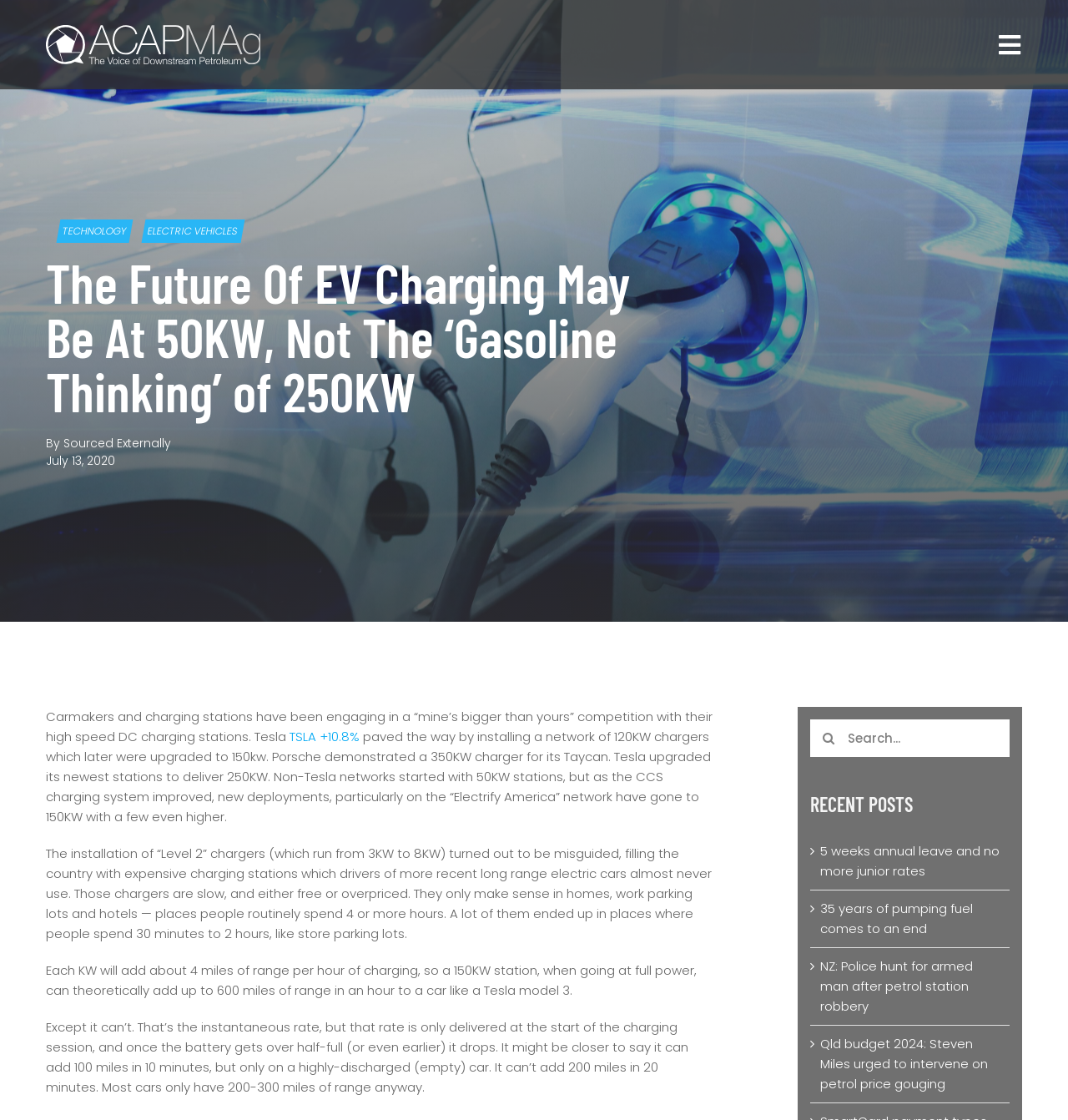Find the coordinates for the bounding box of the element with this description: "Go to Top".

[0.904, 0.928, 0.941, 0.954]